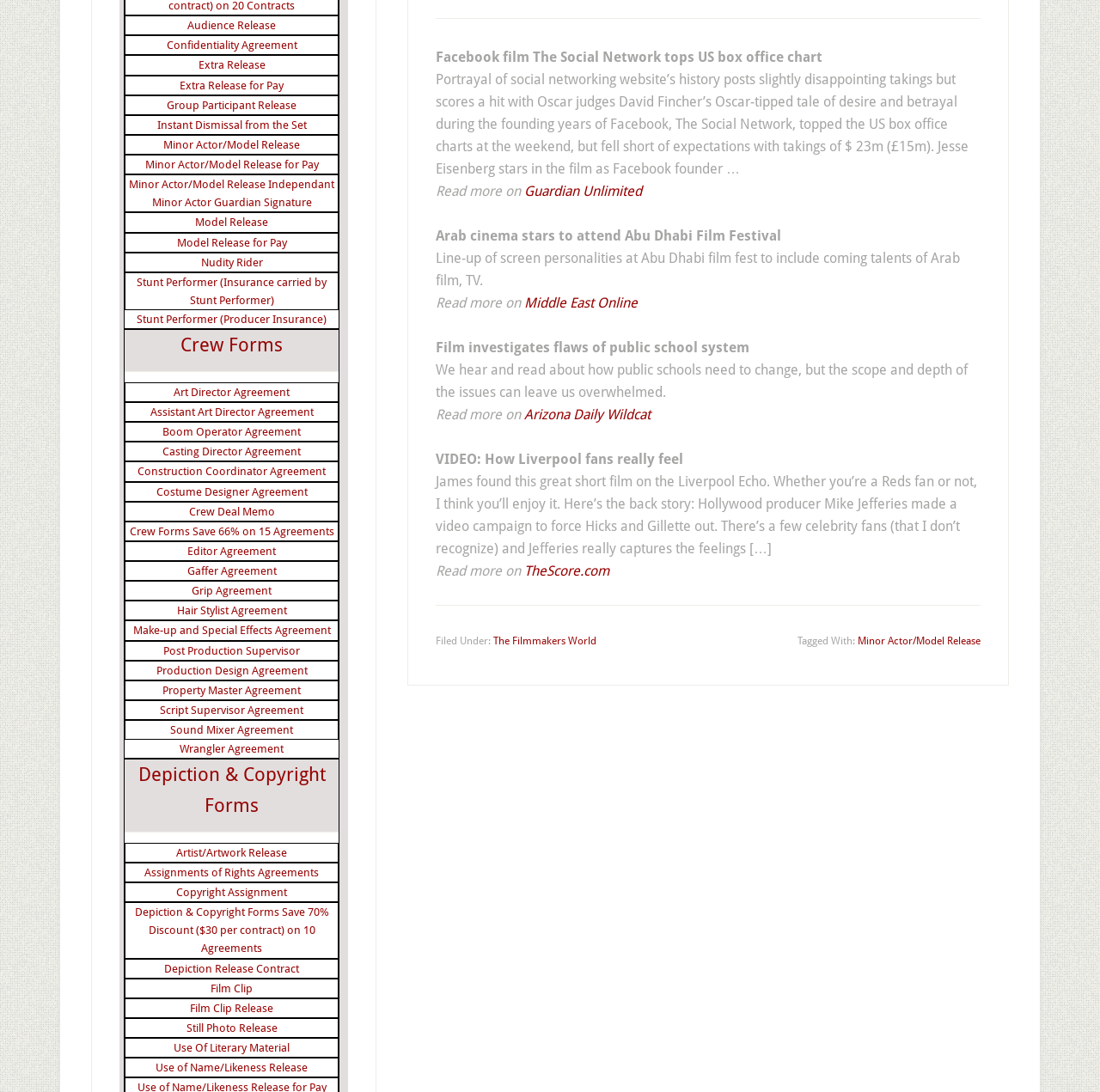Using the provided description: "Make-up and Special Effects Agreement", find the bounding box coordinates of the corresponding UI element. The output should be four float numbers between 0 and 1, in the format [left, top, right, bottom].

[0.121, 0.572, 0.3, 0.583]